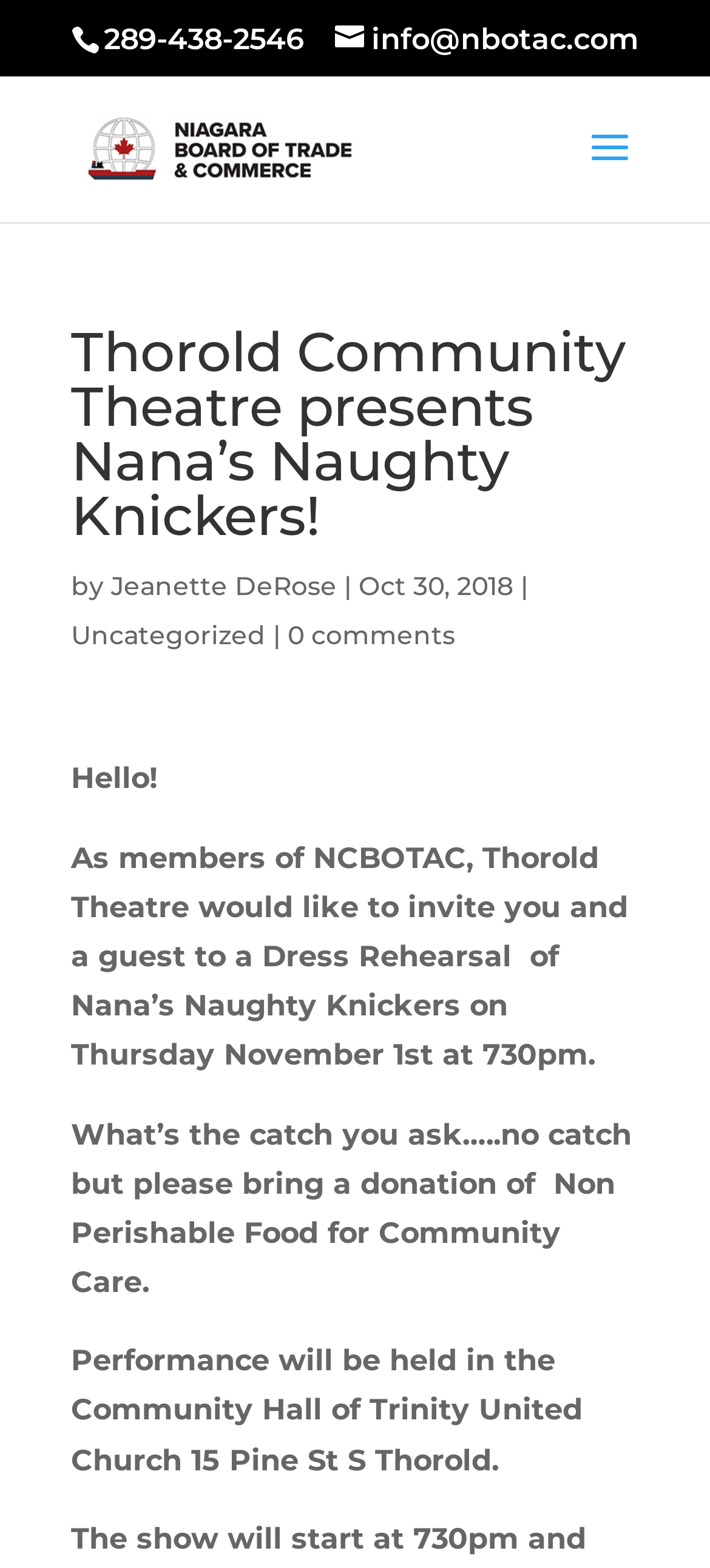Provide the bounding box coordinates for the specified HTML element described in this description: "Jeanette DeRose". The coordinates should be four float numbers ranging from 0 to 1, in the format [left, top, right, bottom].

[0.156, 0.363, 0.474, 0.384]